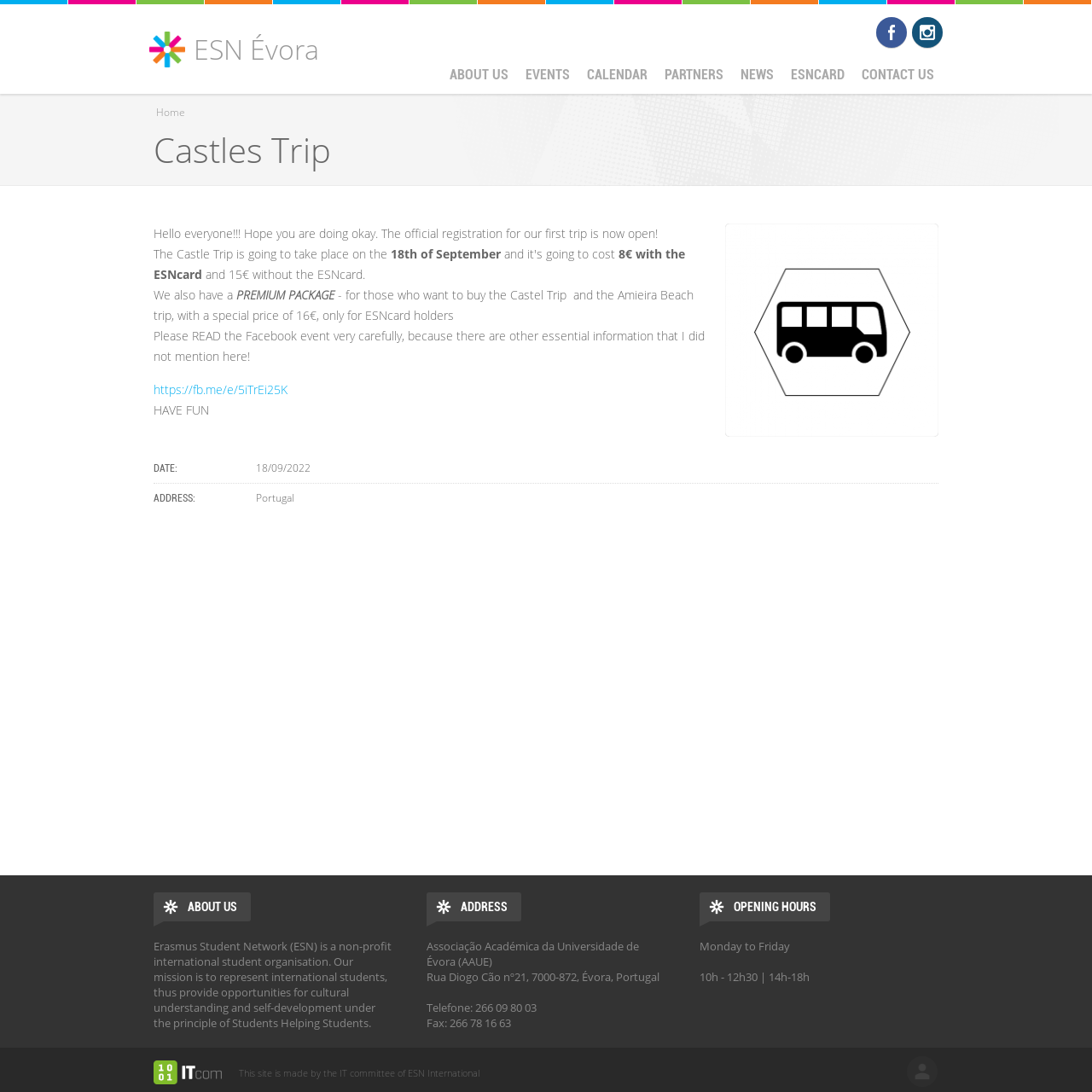What is the name of the organization behind this webpage?
Based on the image, provide your answer in one word or phrase.

Erasmus Student Network (ESN)